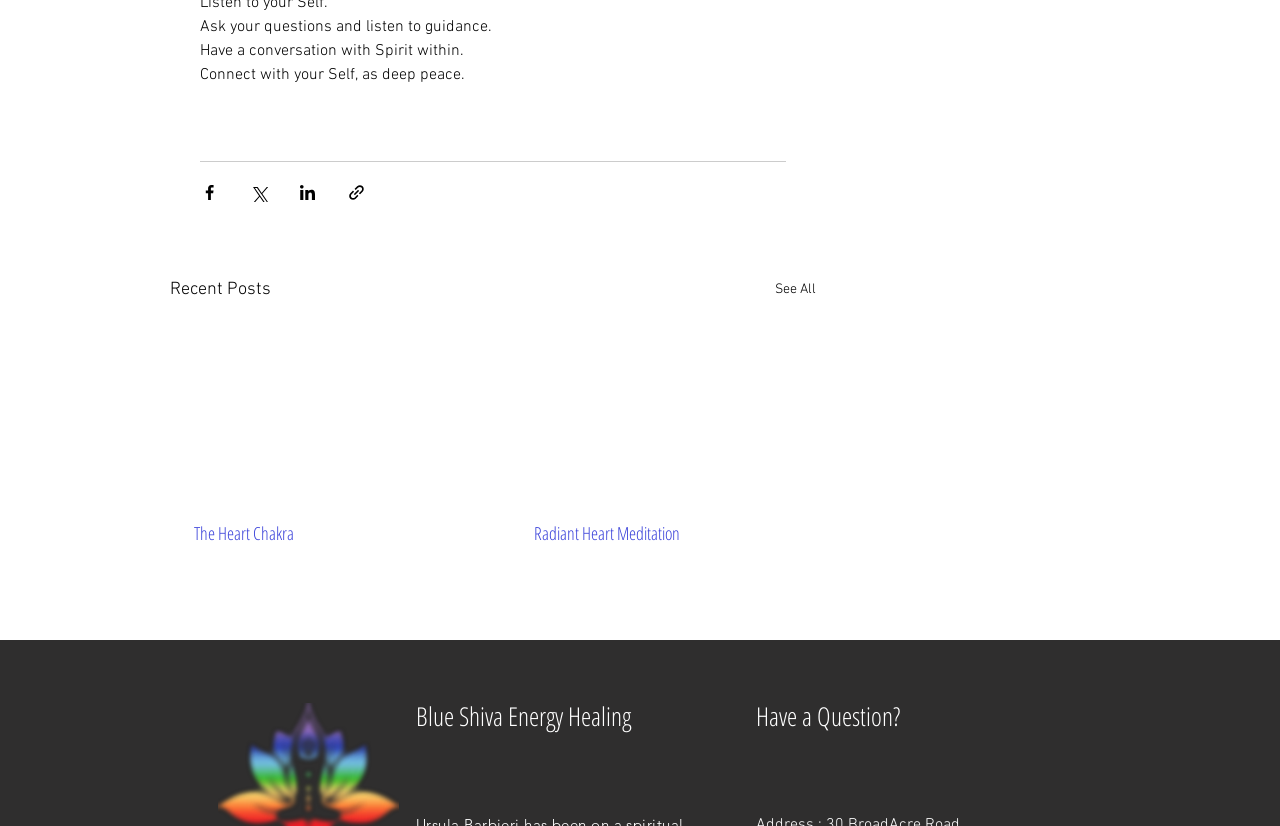Please identify the bounding box coordinates of where to click in order to follow the instruction: "See All".

[0.605, 0.333, 0.638, 0.368]